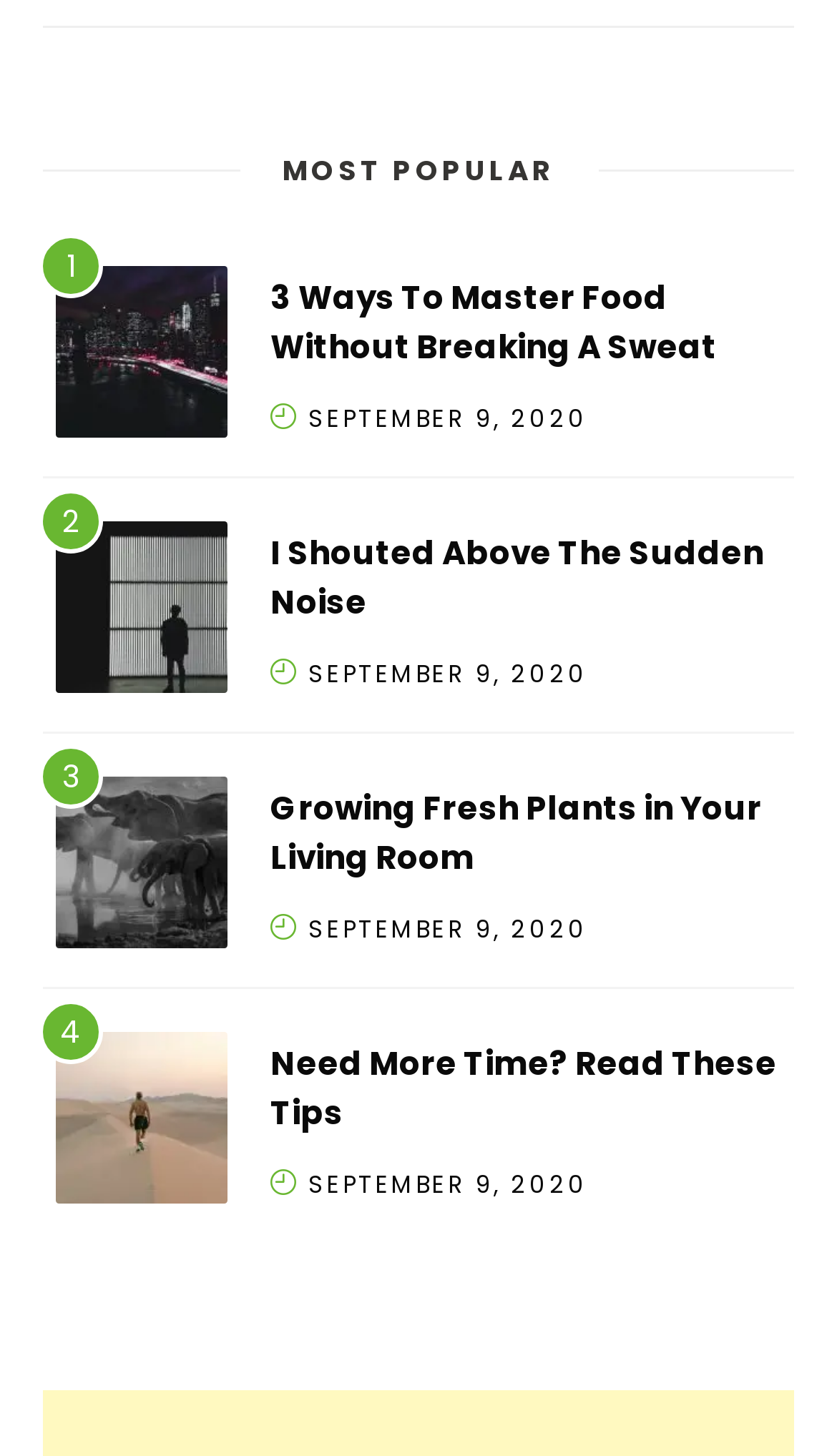Kindly provide the bounding box coordinates of the section you need to click on to fulfill the given instruction: "check the date of the article 'SEPTEMBER 9, 2020'".

[0.368, 0.276, 0.703, 0.3]